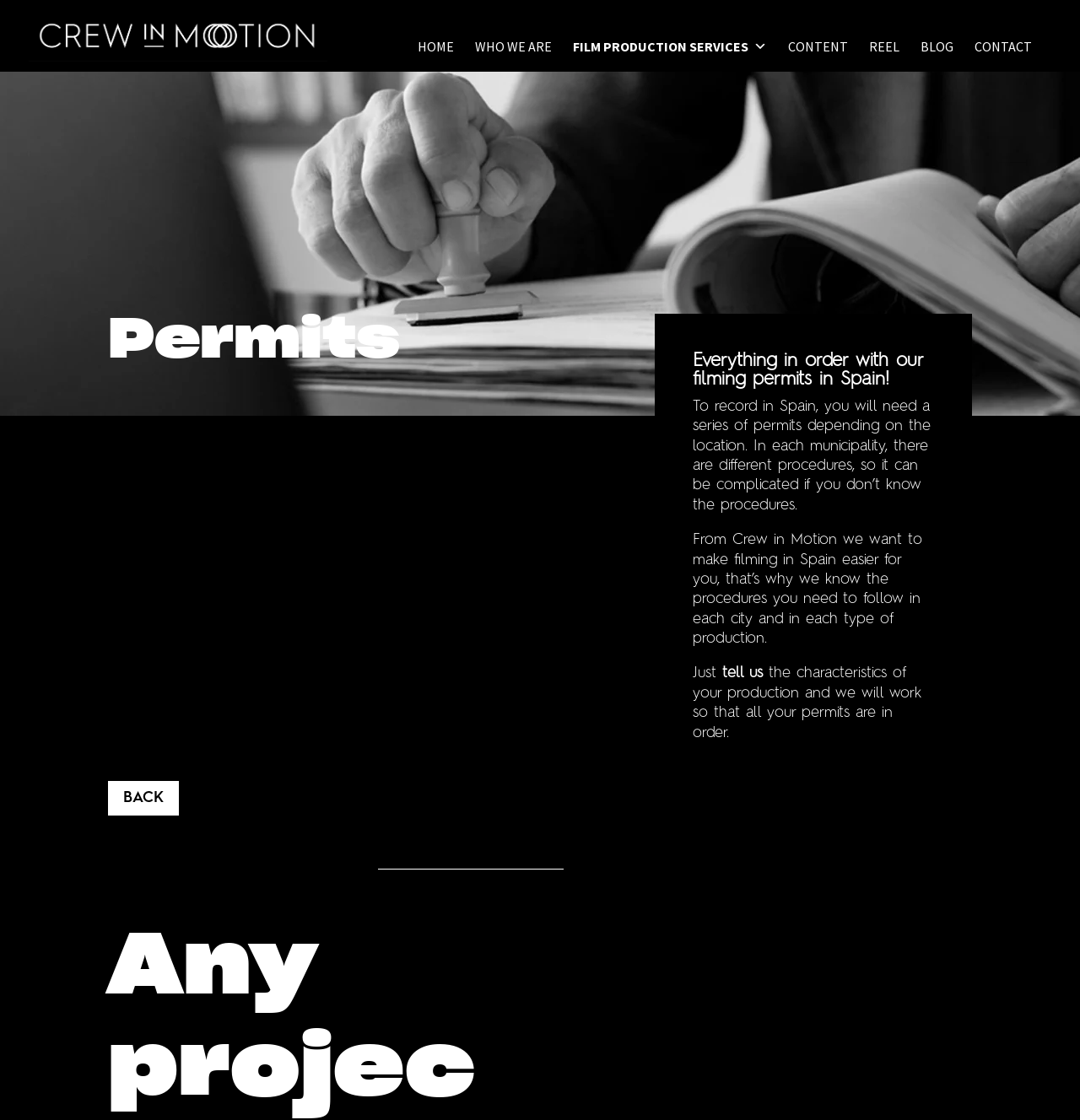Can you determine the bounding box coordinates of the area that needs to be clicked to fulfill the following instruction: "Click on WHO WE ARE"?

[0.44, 0.029, 0.511, 0.055]